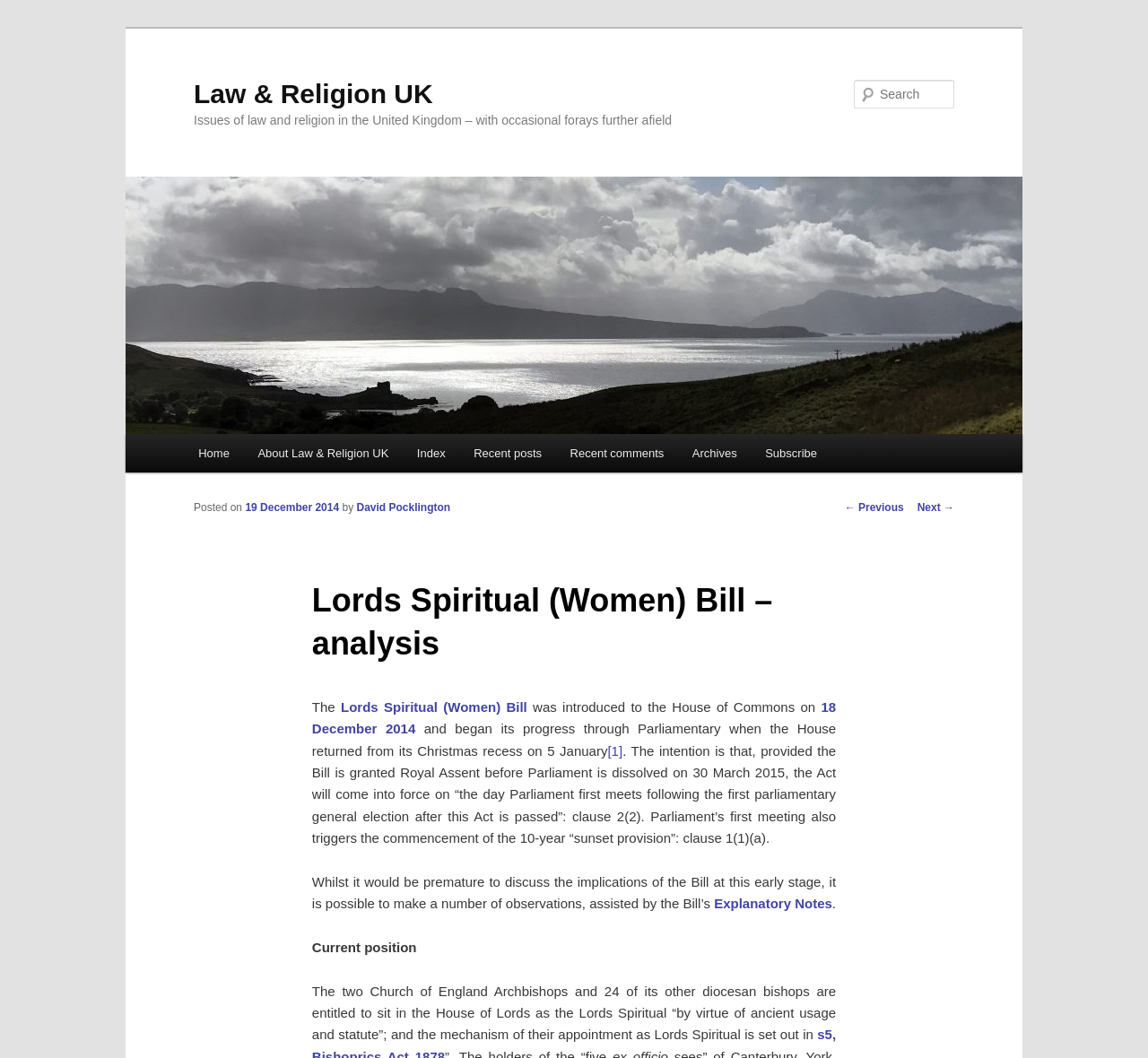Using the provided element description: "19 December 2014", identify the bounding box coordinates. The coordinates should be four floats between 0 and 1 in the order [left, top, right, bottom].

[0.214, 0.474, 0.295, 0.486]